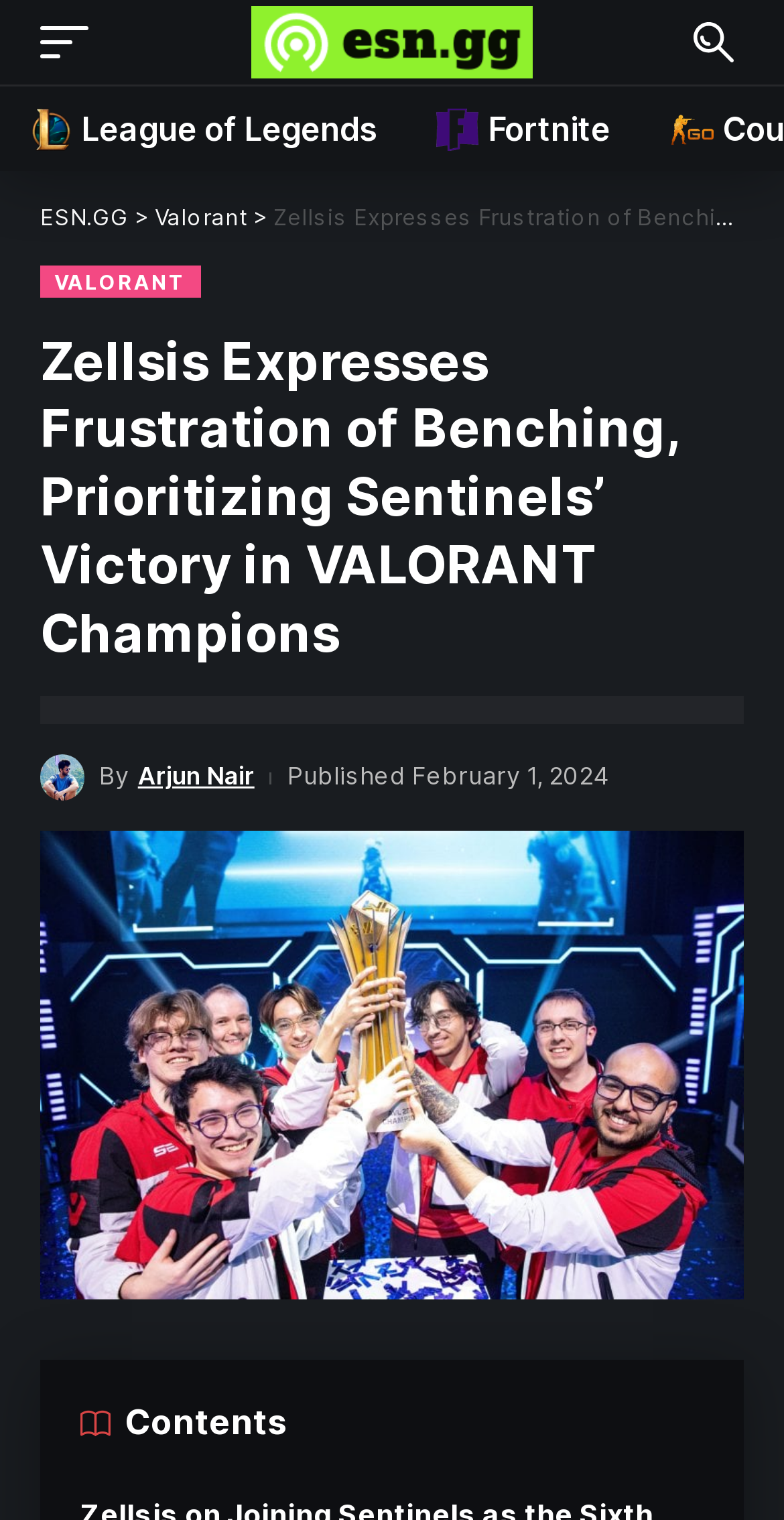Determine the bounding box coordinates of the element that should be clicked to execute the following command: "Read the article by Arjun Nair".

[0.176, 0.498, 0.325, 0.525]